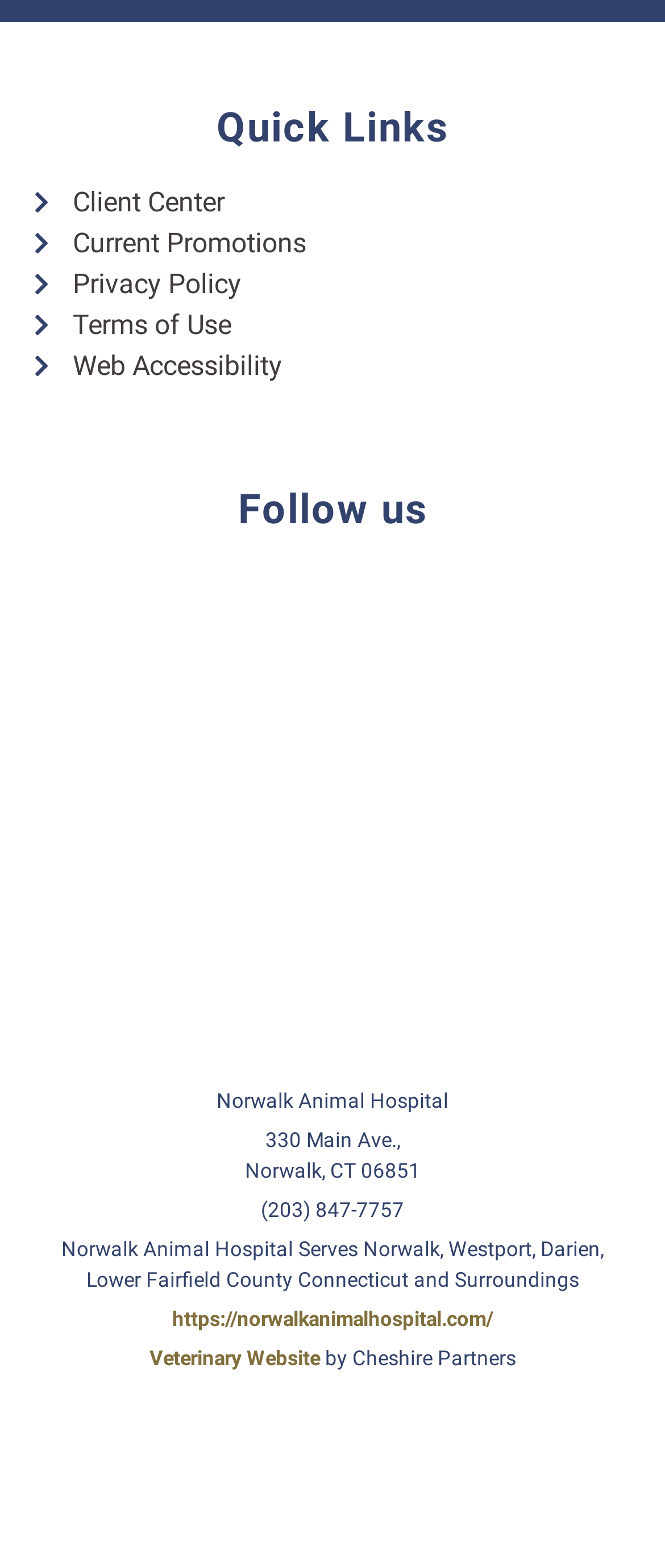Identify the bounding box coordinates for the element you need to click to achieve the following task: "Check the hospital's address". The coordinates must be four float values ranging from 0 to 1, formatted as [left, top, right, bottom].

[0.399, 0.72, 0.601, 0.735]